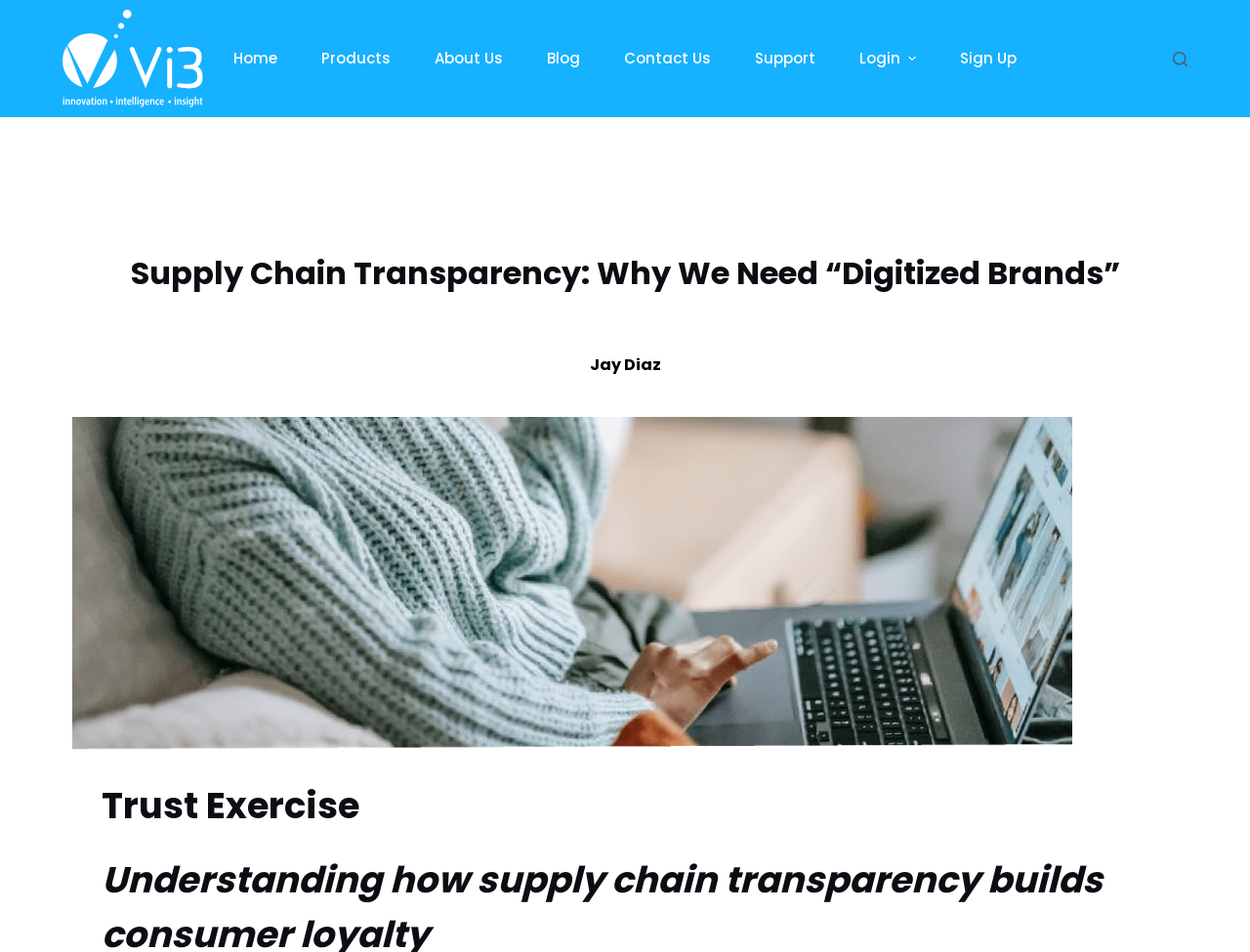Please identify the bounding box coordinates of where to click in order to follow the instruction: "go to home page".

[0.187, 0.0, 0.239, 0.123]